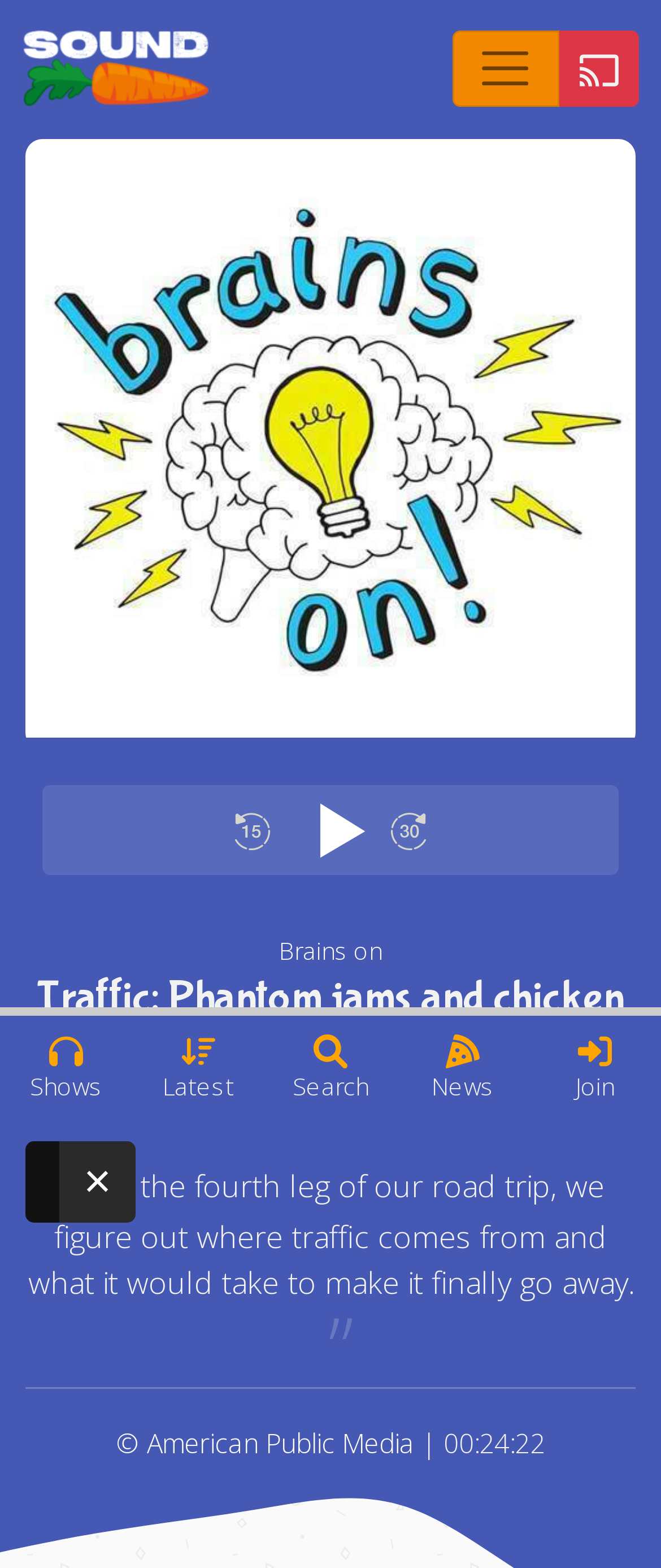Locate the bounding box coordinates of the region to be clicked to comply with the following instruction: "Play this episode on a Google Cast compatible speaker". The coordinates must be four float numbers between 0 and 1, in the form [left, top, right, bottom].

[0.845, 0.02, 0.965, 0.068]